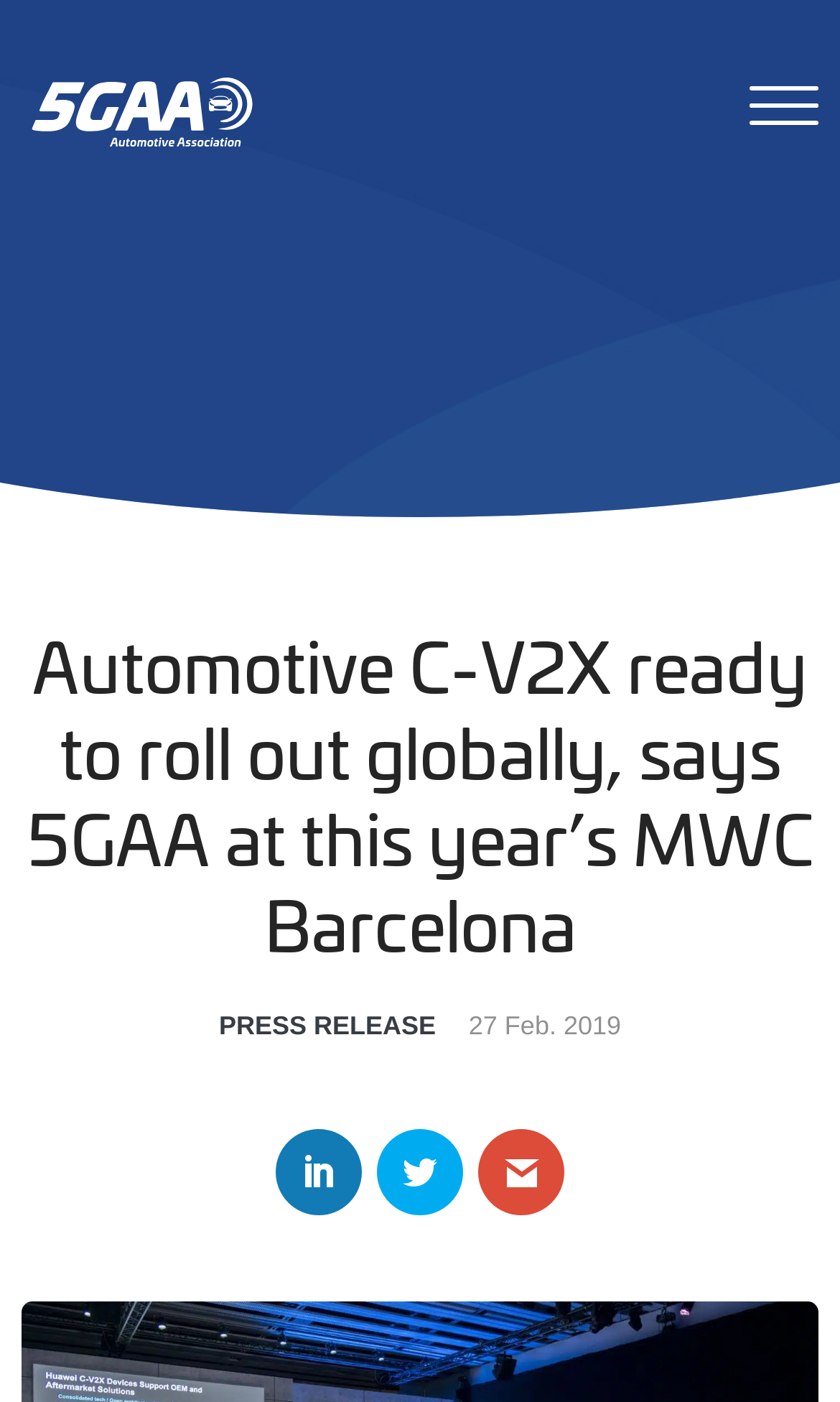What is the date of the press release?
Provide a concise answer using a single word or phrase based on the image.

27 Feb. 2019